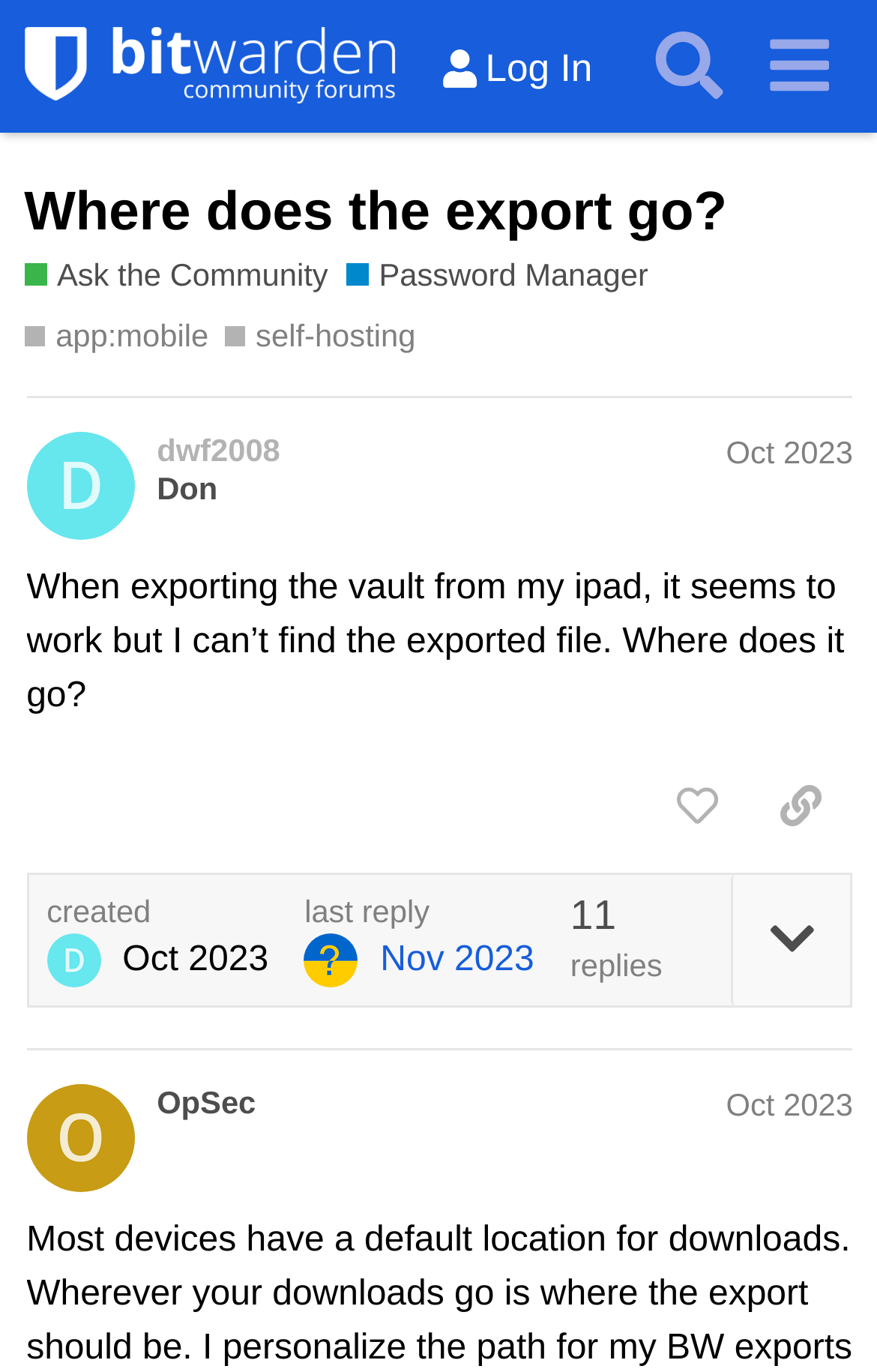Please mark the clickable region by giving the bounding box coordinates needed to complete this instruction: "Search for topics in the forum".

[0.724, 0.008, 0.848, 0.088]